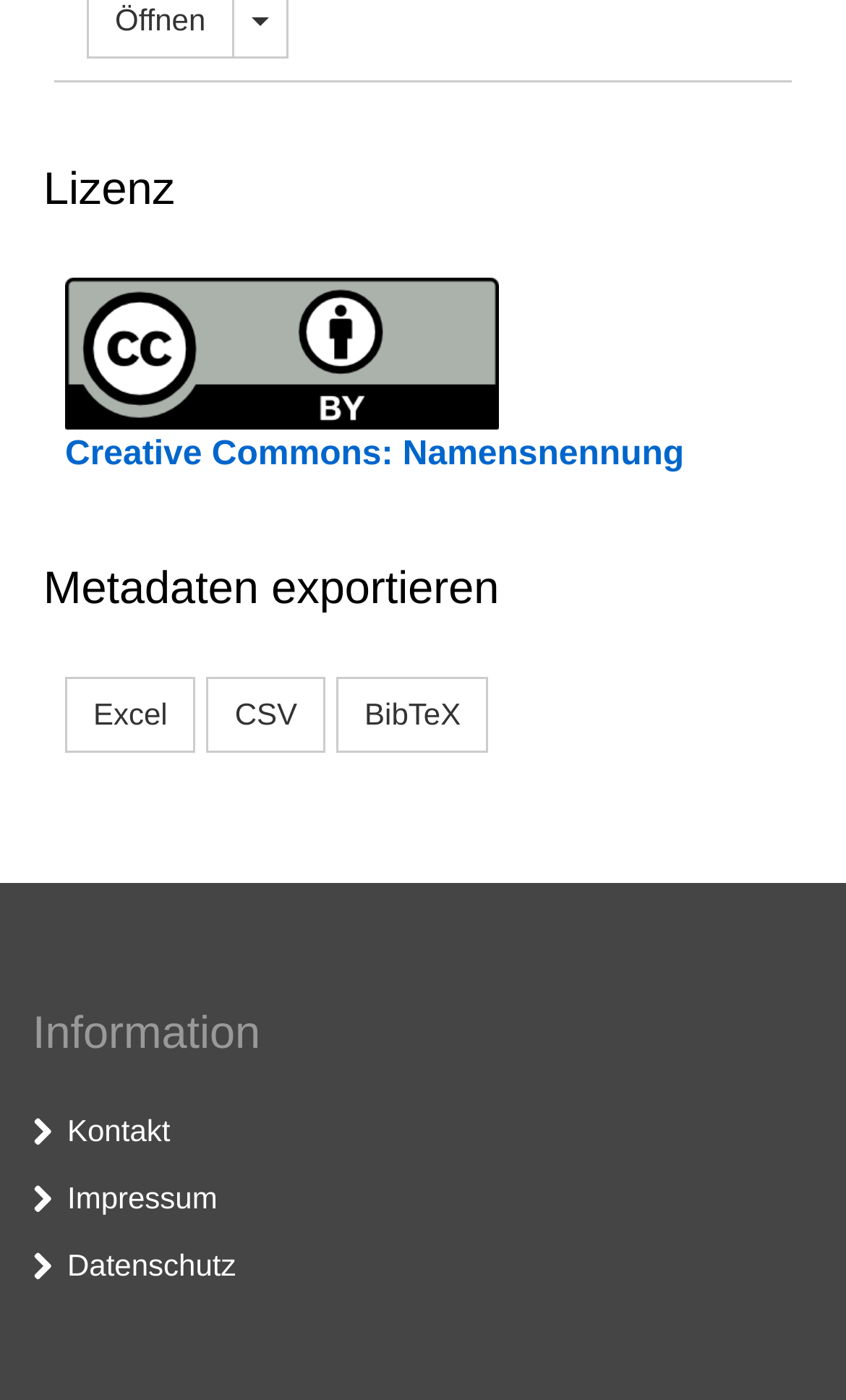What type of license is mentioned?
Please provide a single word or phrase answer based on the image.

Creative Commons